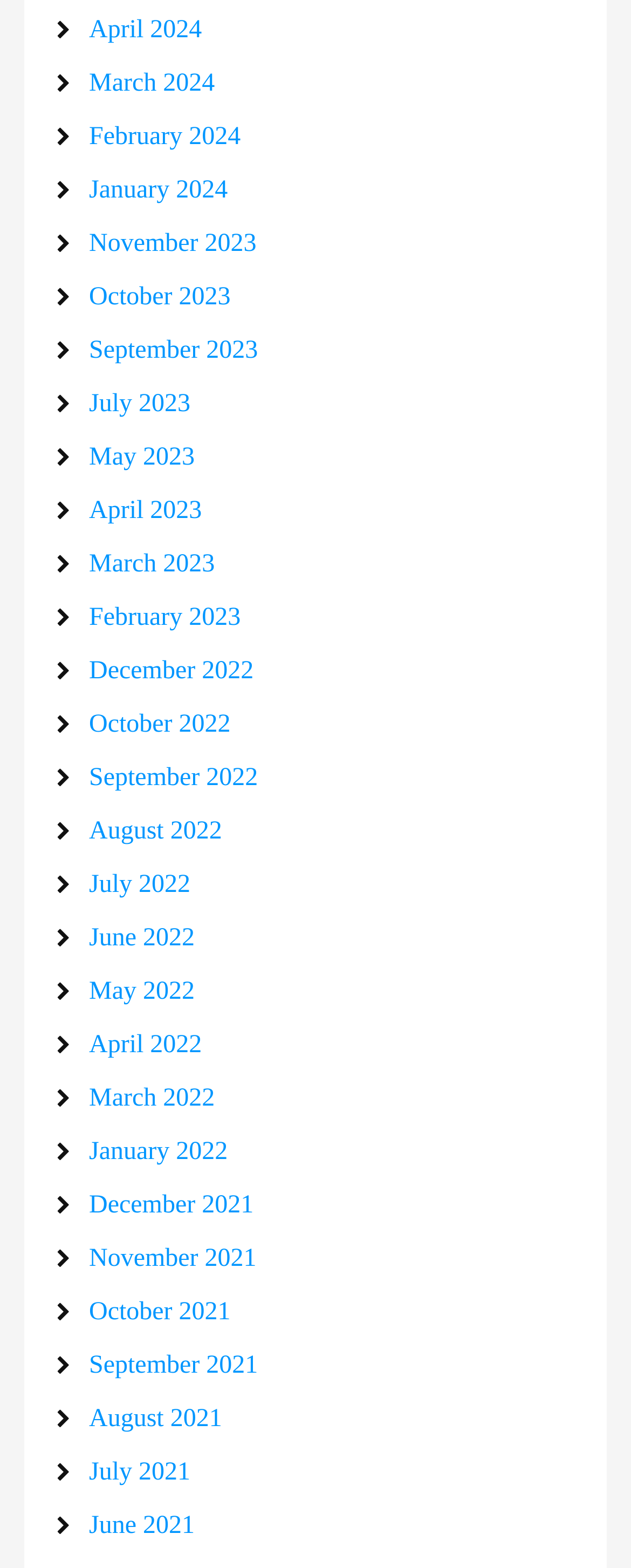Provide a short answer to the following question with just one word or phrase: What is the earliest month listed?

June 2021